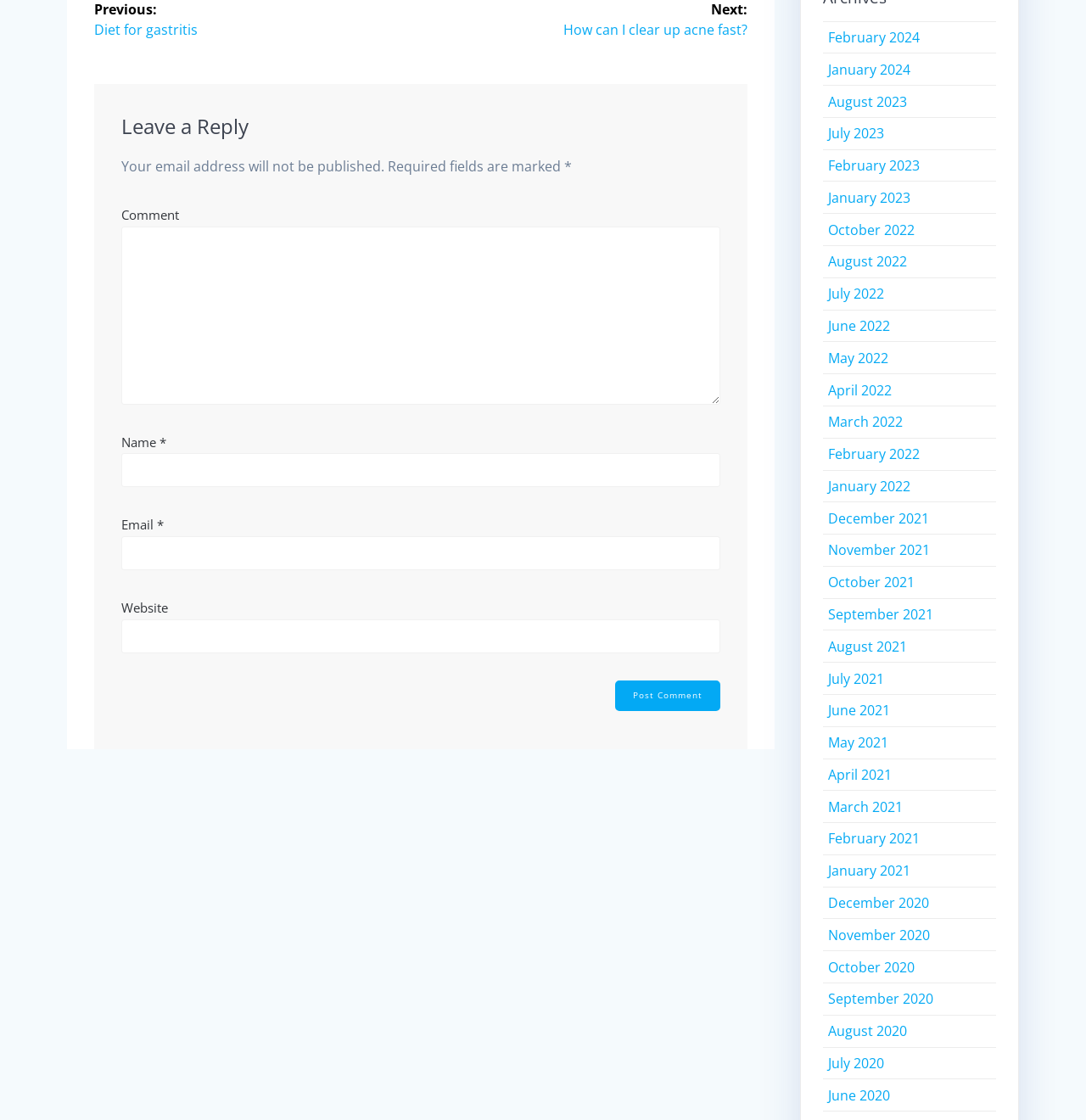Determine the coordinates of the bounding box that should be clicked to complete the instruction: "View posts from February 2024". The coordinates should be represented by four float numbers between 0 and 1: [left, top, right, bottom].

[0.762, 0.025, 0.847, 0.042]